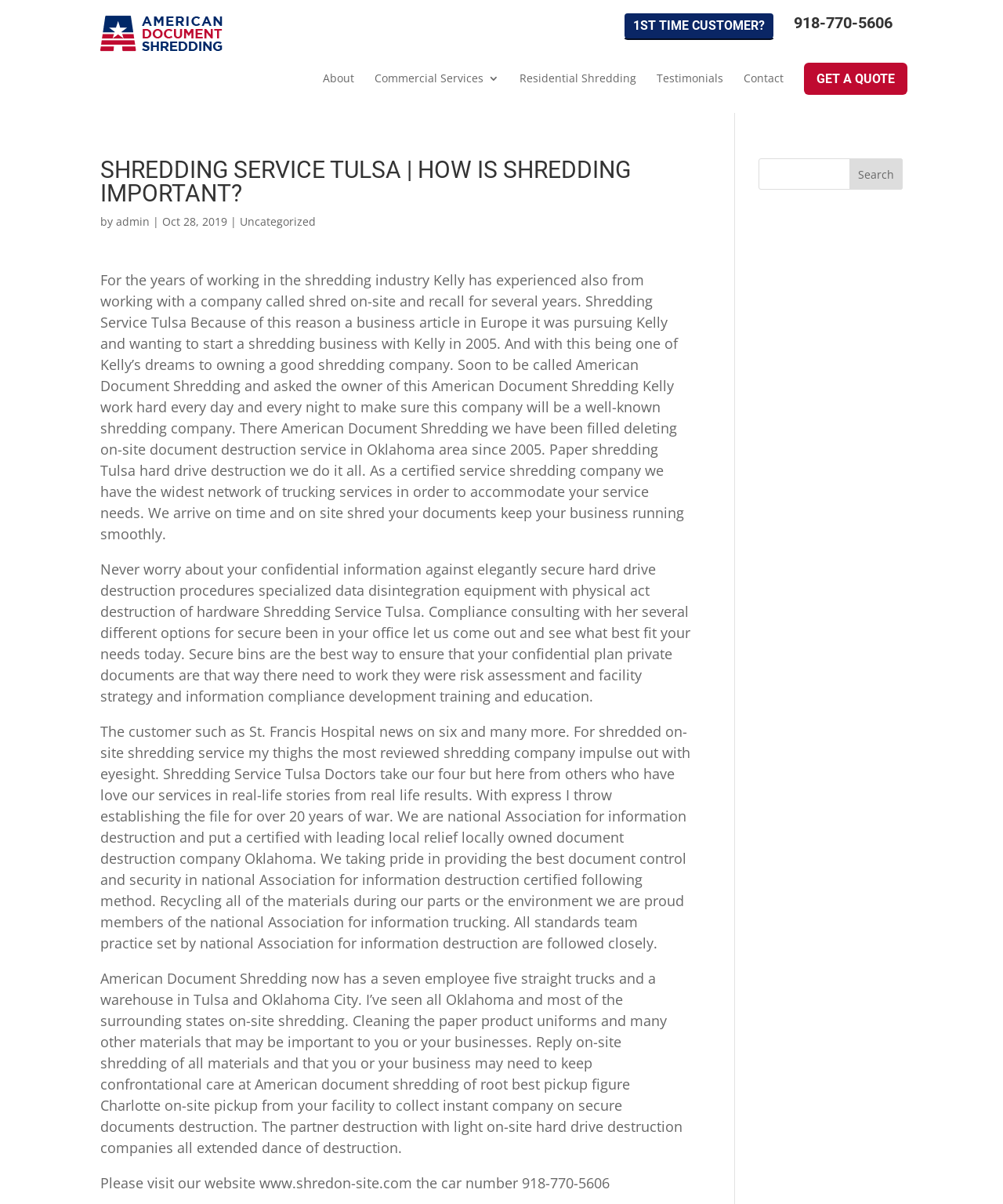Can you find and provide the title of the webpage?

SHREDDING SERVICE TULSA | HOW IS SHREDDING IMPORTANT?